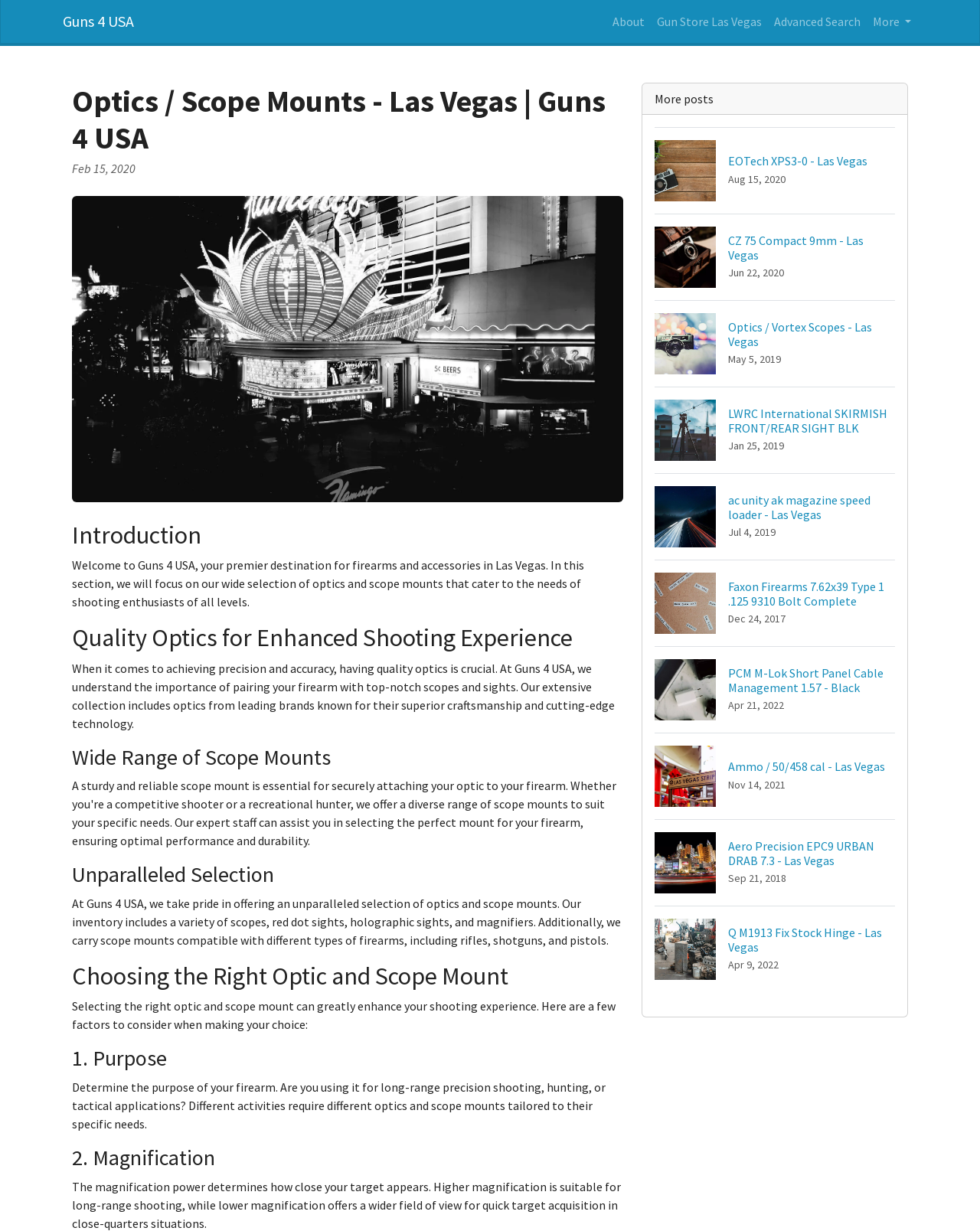Locate the bounding box coordinates of the clickable region necessary to complete the following instruction: "Click on the 'Guns 4 USA' link". Provide the coordinates in the format of four float numbers between 0 and 1, i.e., [left, top, right, bottom].

[0.064, 0.005, 0.137, 0.03]